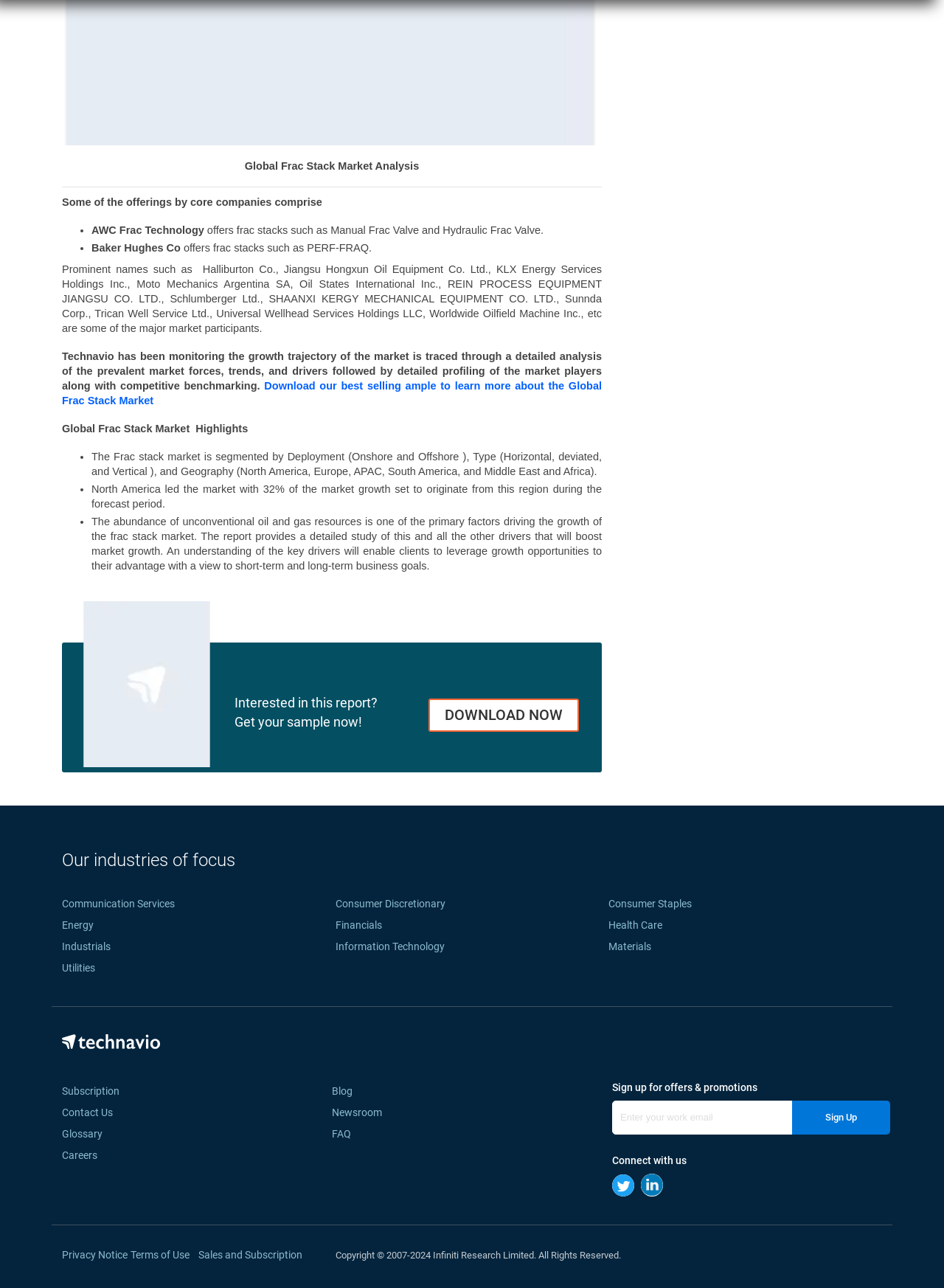Provide a short, one-word or phrase answer to the question below:
What companies are mentioned in the webpage?

AWC Frac Technology, Baker Hughes Co., etc.